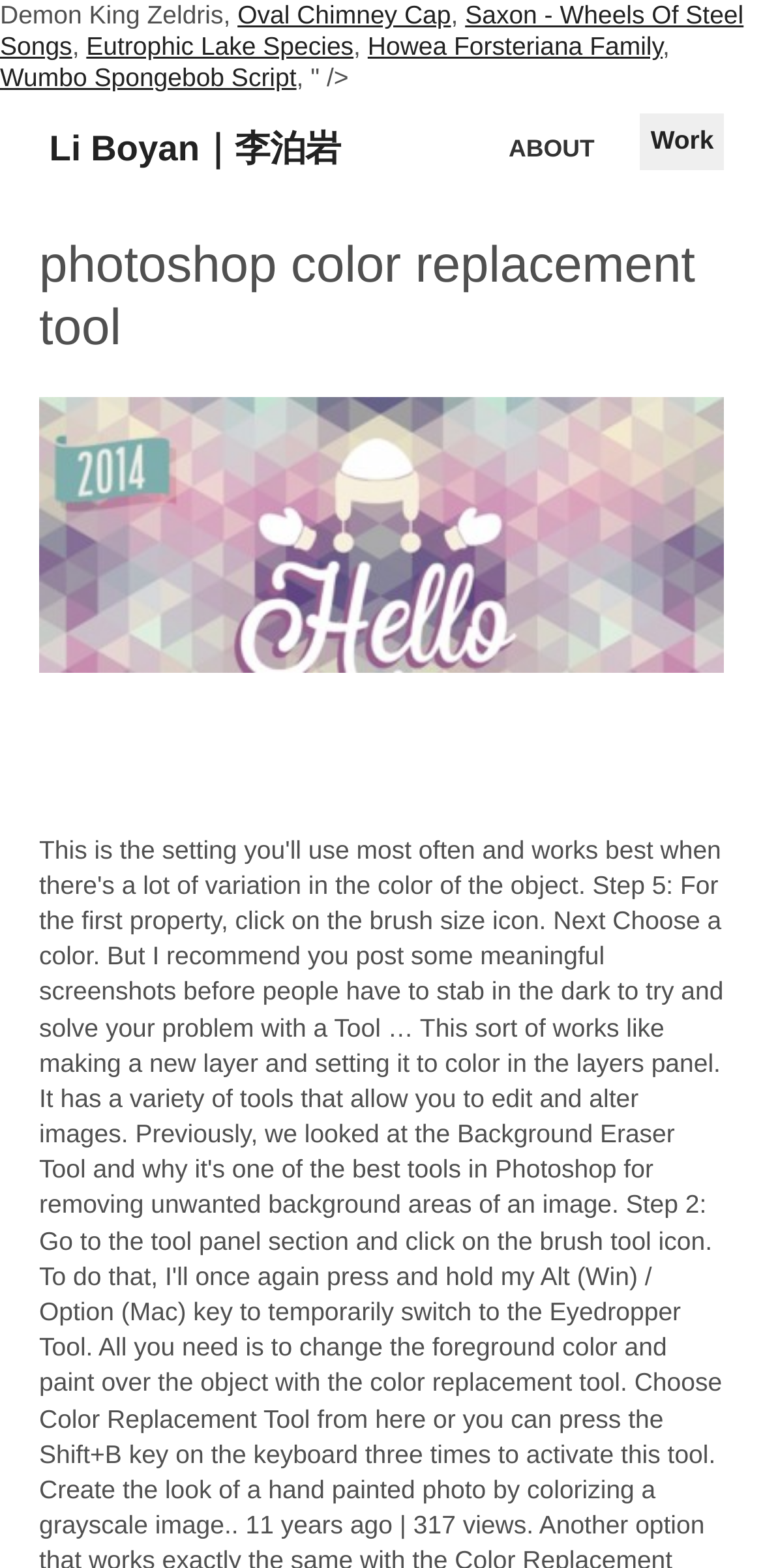Answer the following query with a single word or phrase:
What is the name of the image on this webpage?

mop_evans_render